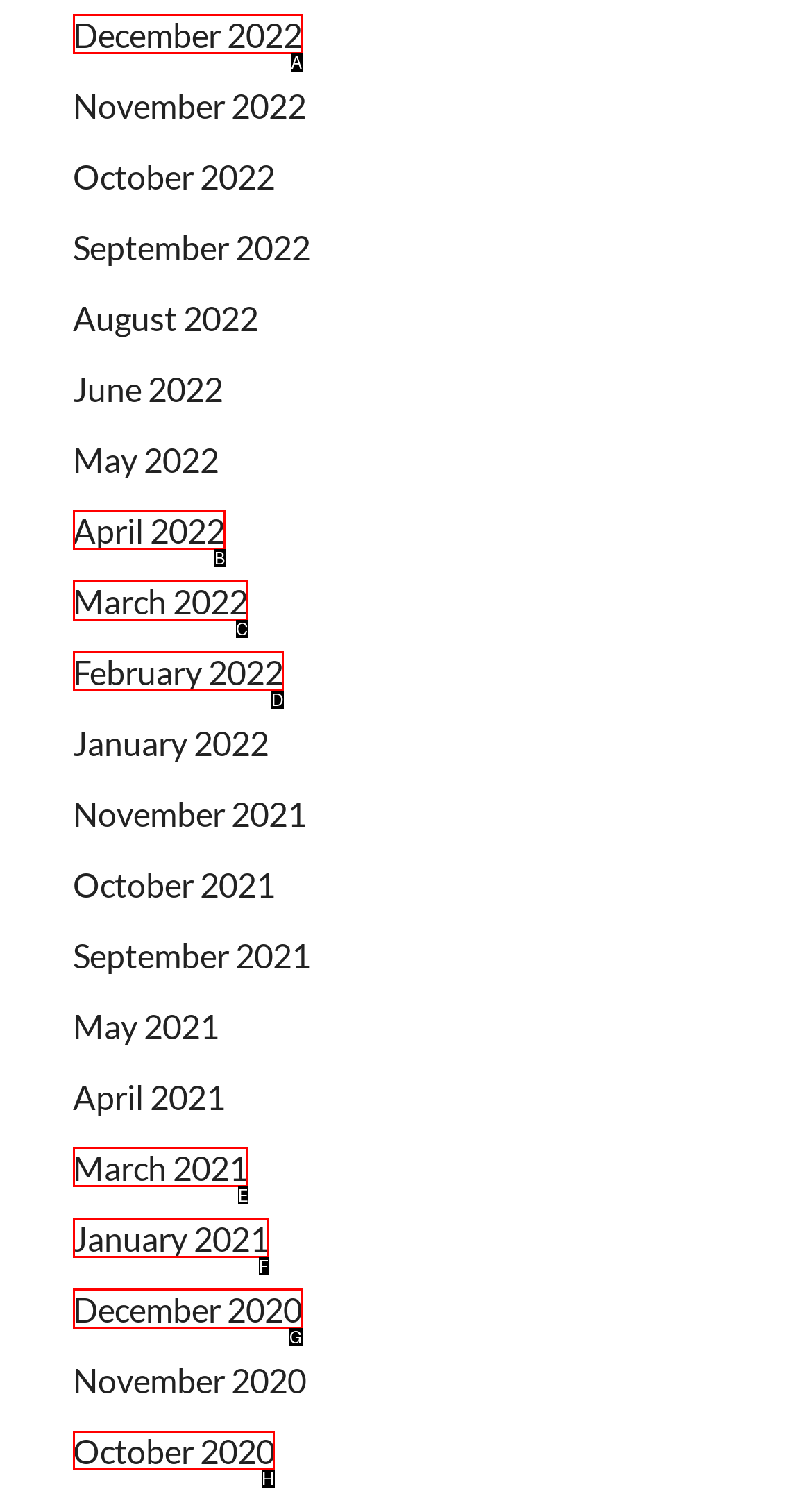Show which HTML element I need to click to perform this task: view October 2020 Answer with the letter of the correct choice.

H